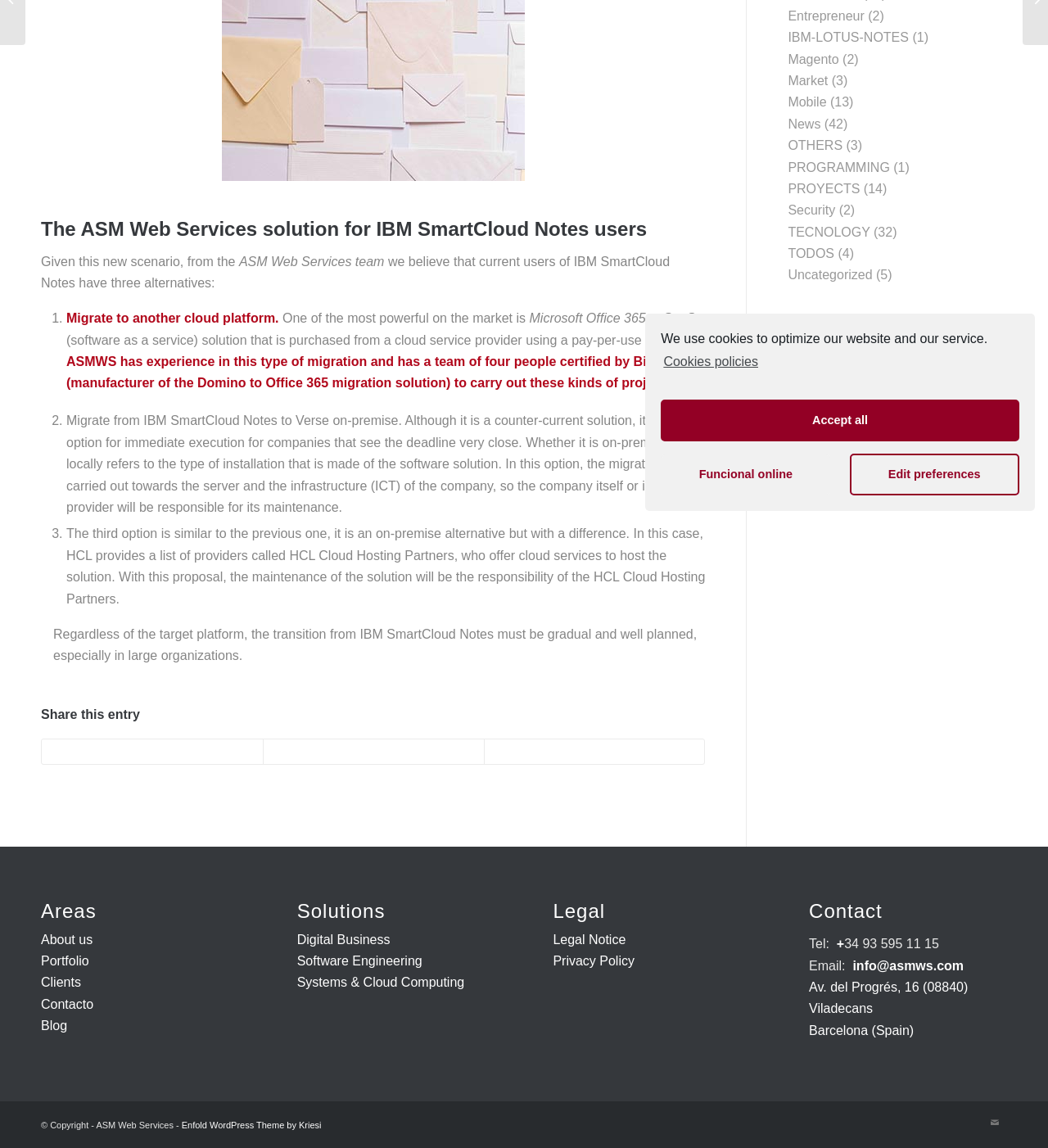Identify the bounding box of the HTML element described as: "Share on Twitter".

[0.04, 0.644, 0.251, 0.665]